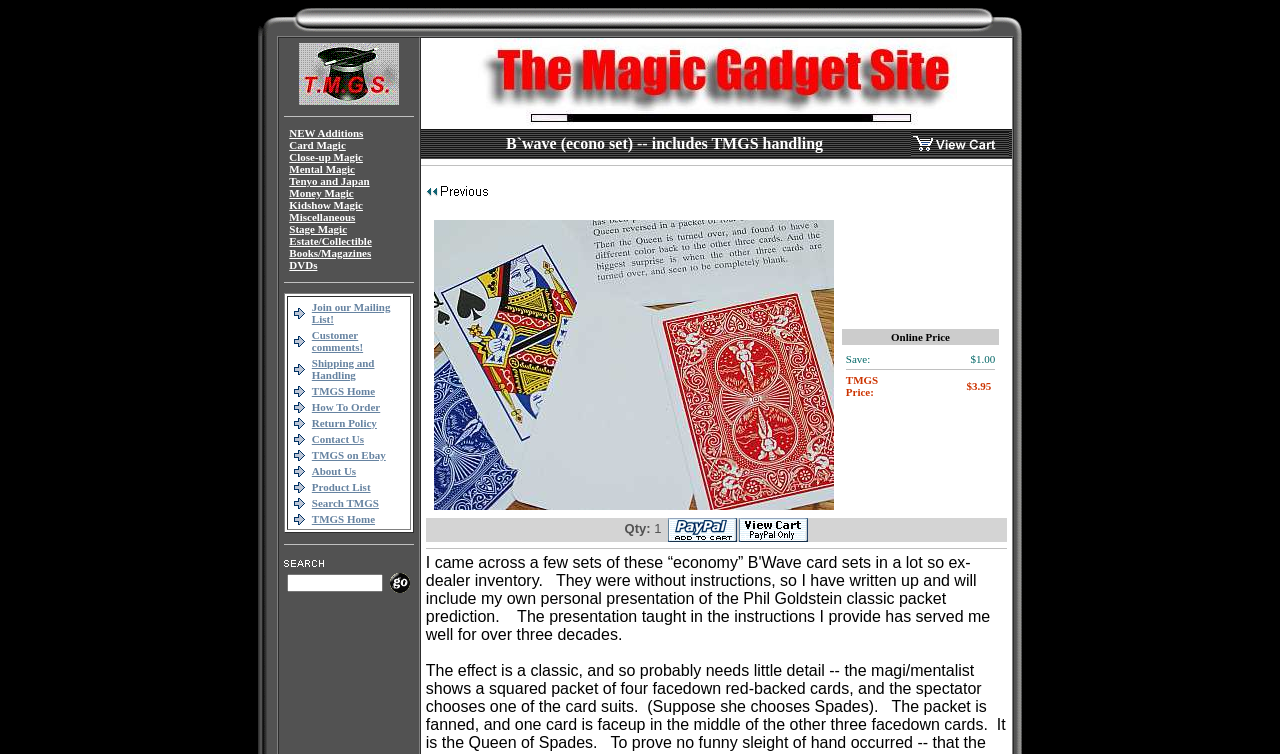Bounding box coordinates are specified in the format (top-left x, top-left y, bottom-right x, bottom-right y). All values are floating point numbers bounded between 0 and 1. Please provide the bounding box coordinate of the region this sentence describes: Tenyo and Japan

[0.226, 0.232, 0.289, 0.248]